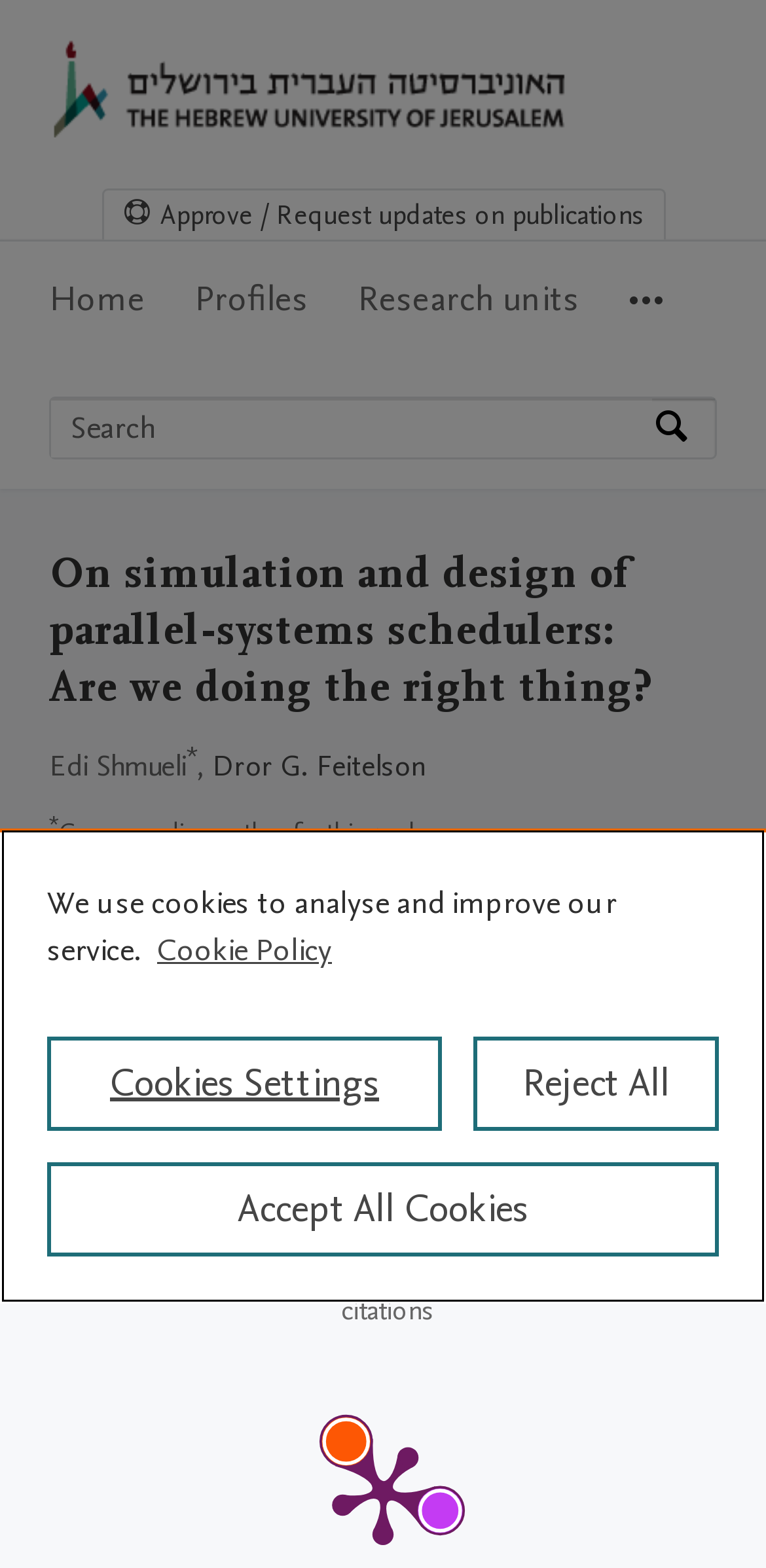Locate the bounding box of the UI element based on this description: "Access". Provide four float numbers between 0 and 1 as [left, top, right, bottom].

None